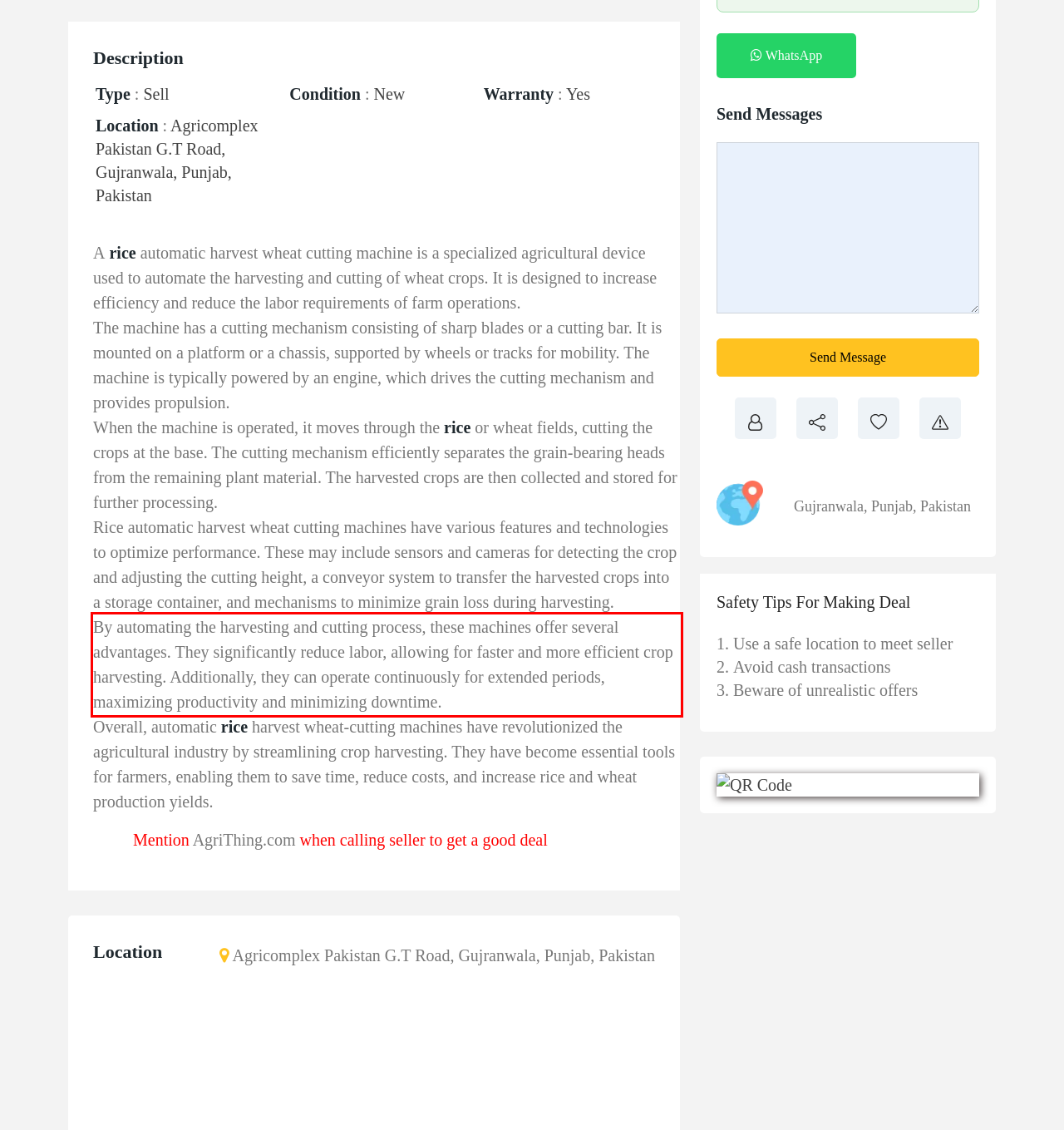Please analyze the provided webpage screenshot and perform OCR to extract the text content from the red rectangle bounding box.

By automating the harvesting and cutting process, these machines offer several advantages. They significantly reduce labor, allowing for faster and more efficient crop harvesting. Additionally, they can operate continuously for extended periods, maximizing productivity and minimizing downtime.